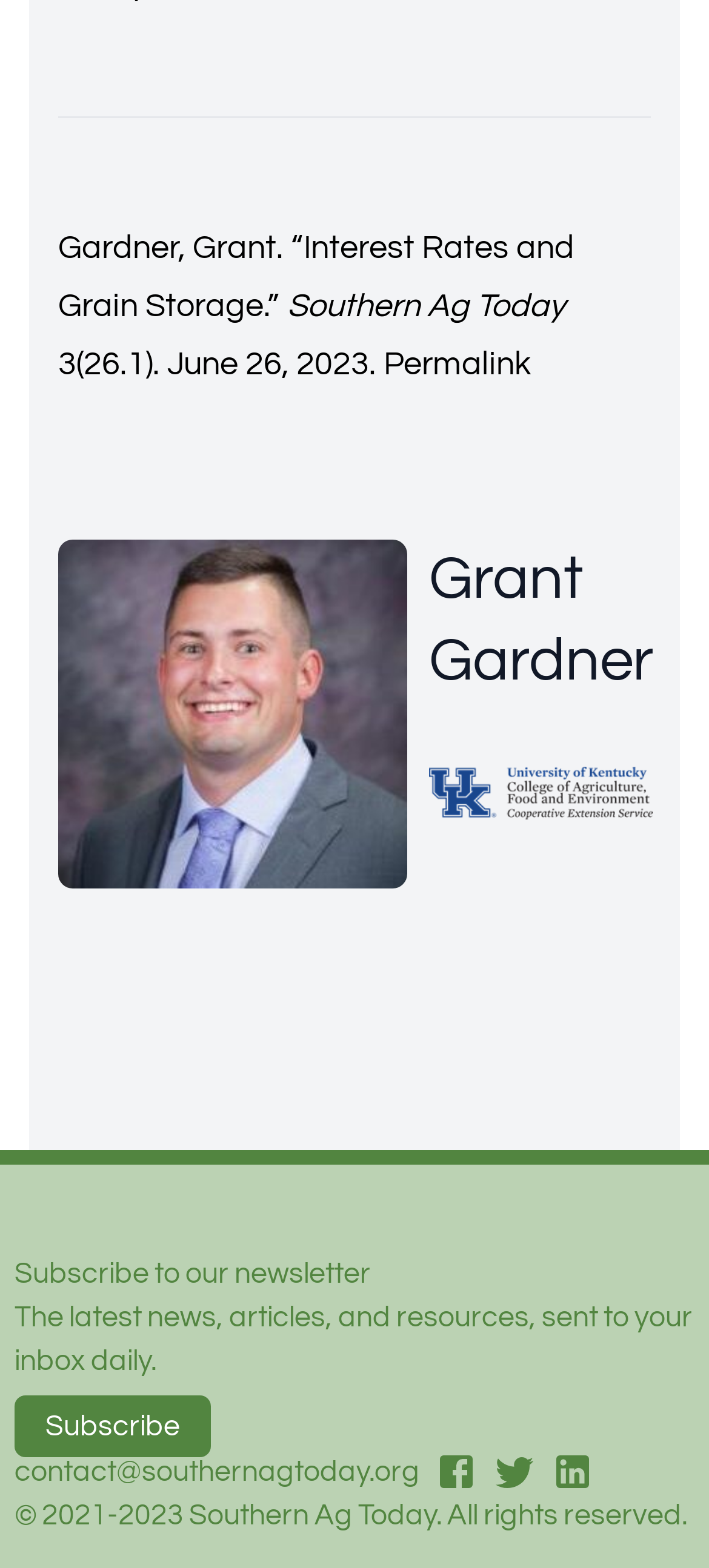Please specify the bounding box coordinates of the element that should be clicked to execute the given instruction: 'View the image of Grant Gardner'. Ensure the coordinates are four float numbers between 0 and 1, expressed as [left, top, right, bottom].

[0.082, 0.345, 0.574, 0.567]